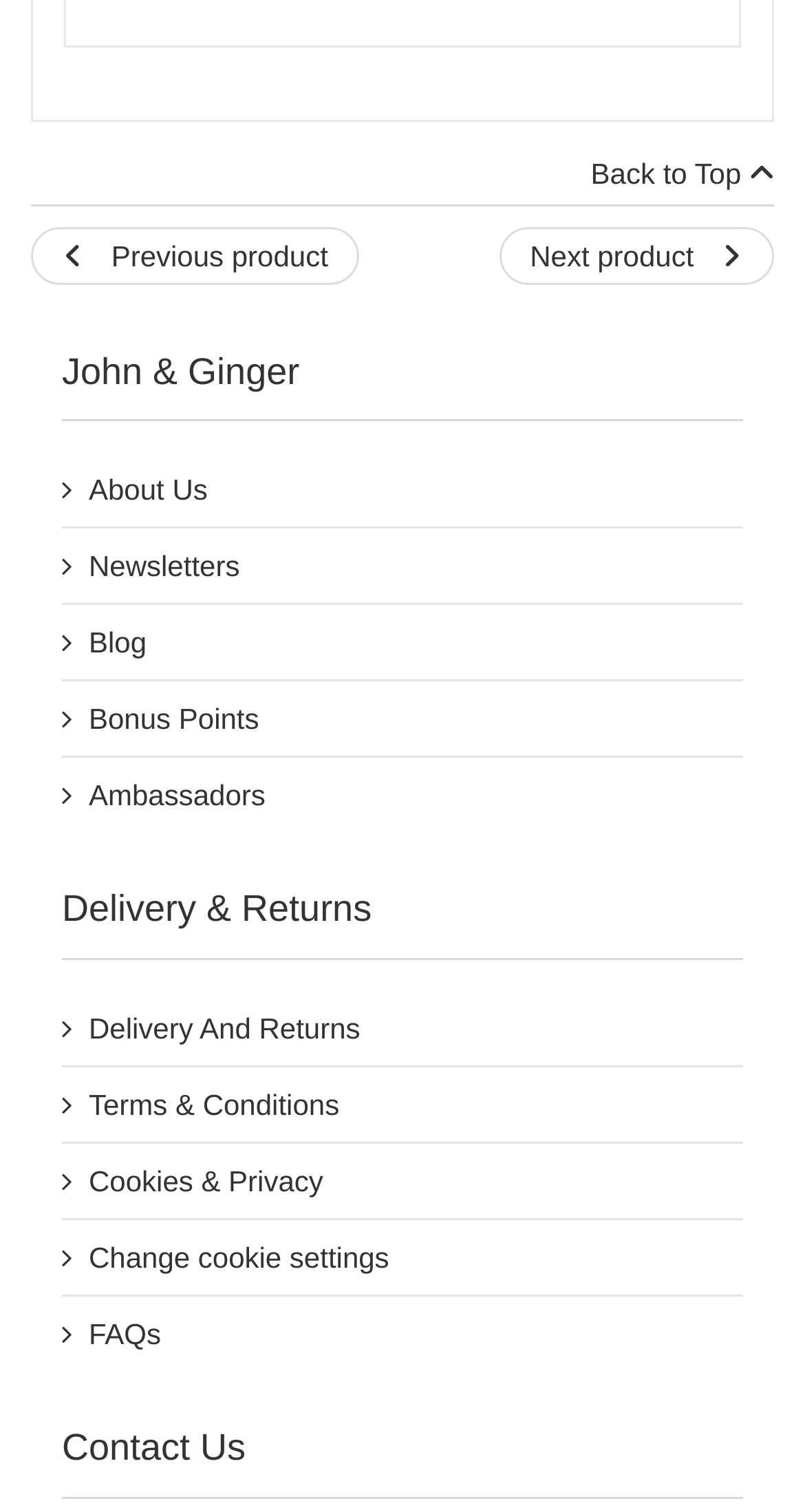What is the name of the brand?
Look at the image and answer the question using a single word or phrase.

John & Ginger